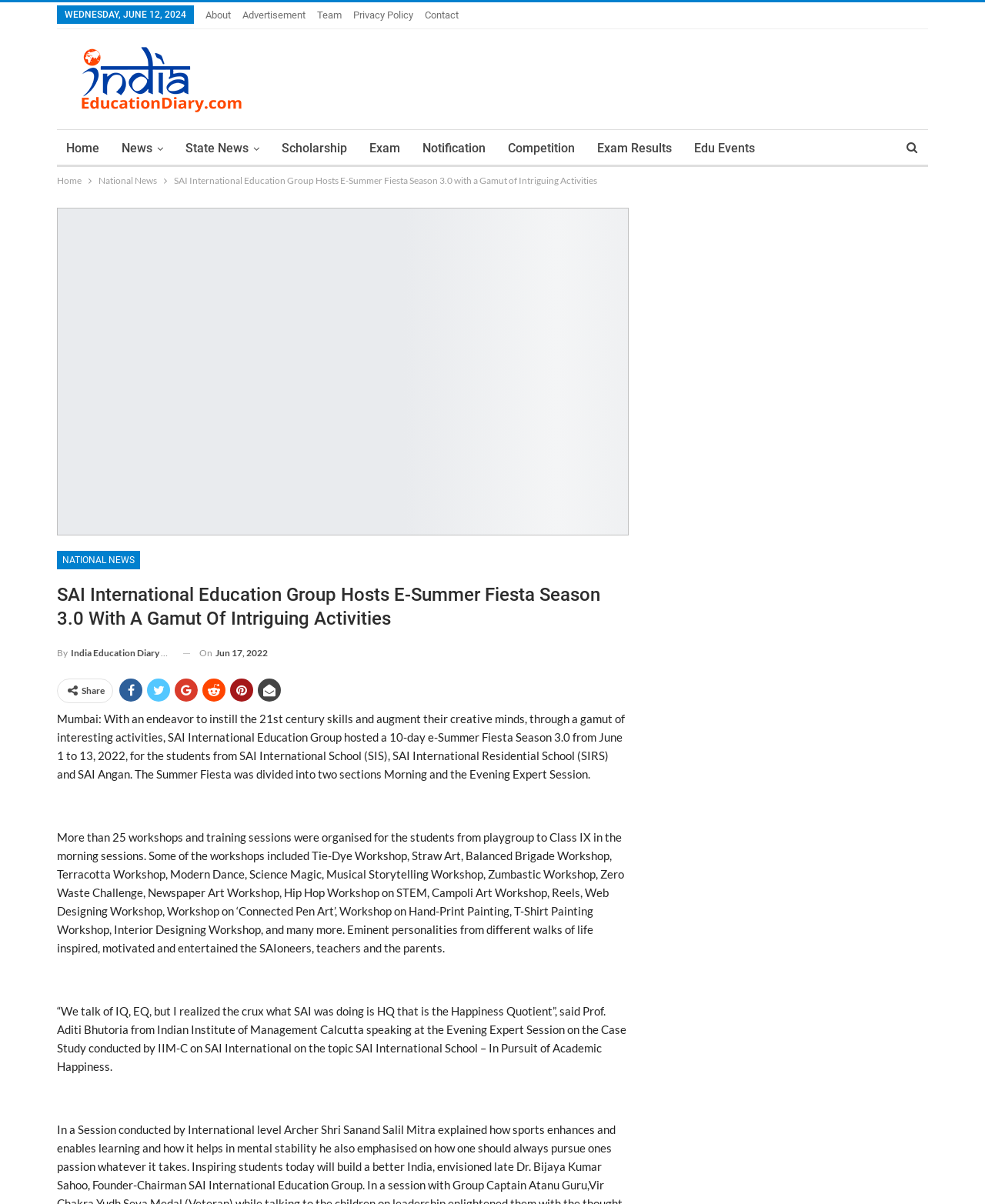Locate the primary headline on the webpage and provide its text.

SAI International Education Group Hosts E-Summer Fiesta Season 3.0 With A Gamut Of Intriguing Activities